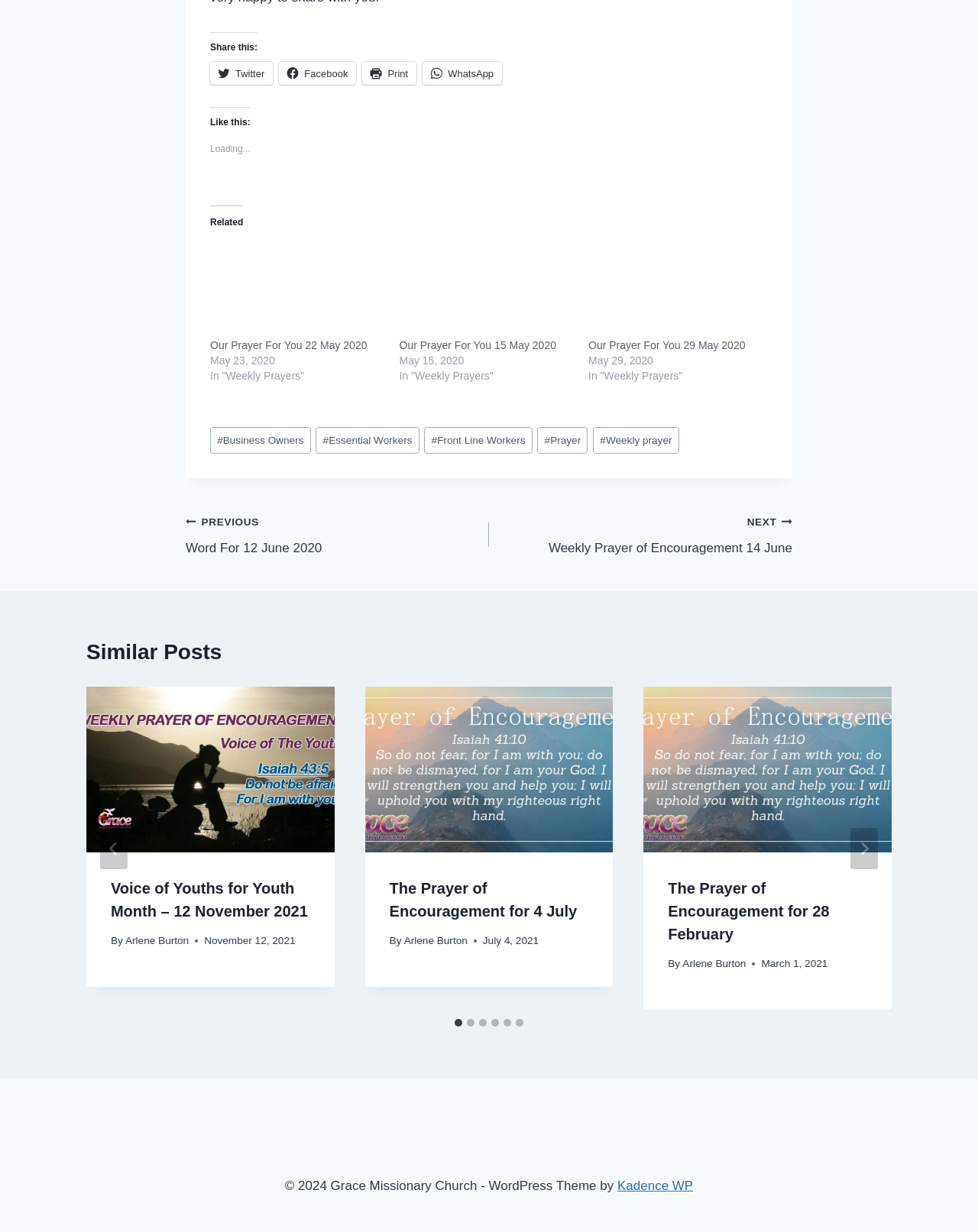Could you please study the image and provide a detailed answer to the question:
What is the title of the first related post?

I looked at the 'Related' section and found the first related post, which is titled 'Weekly Prayer'.